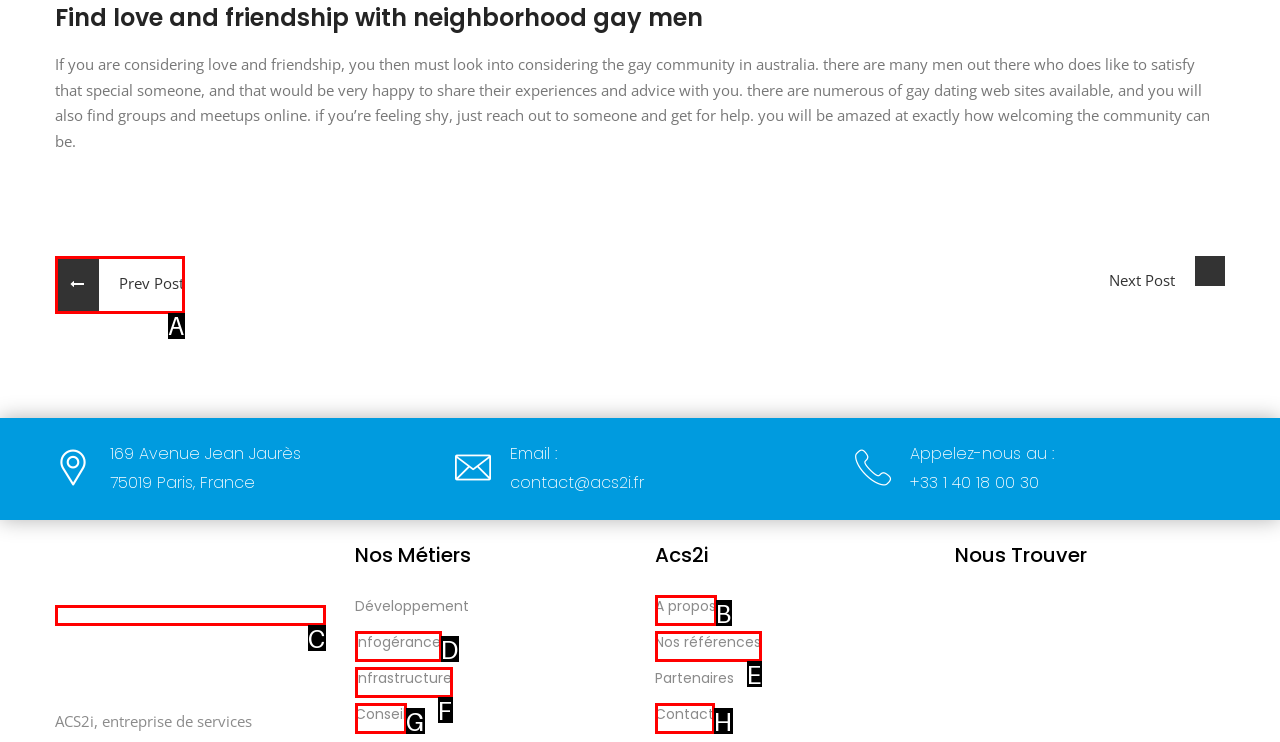With the provided description: Nos références, select the most suitable HTML element. Respond with the letter of the selected option.

E